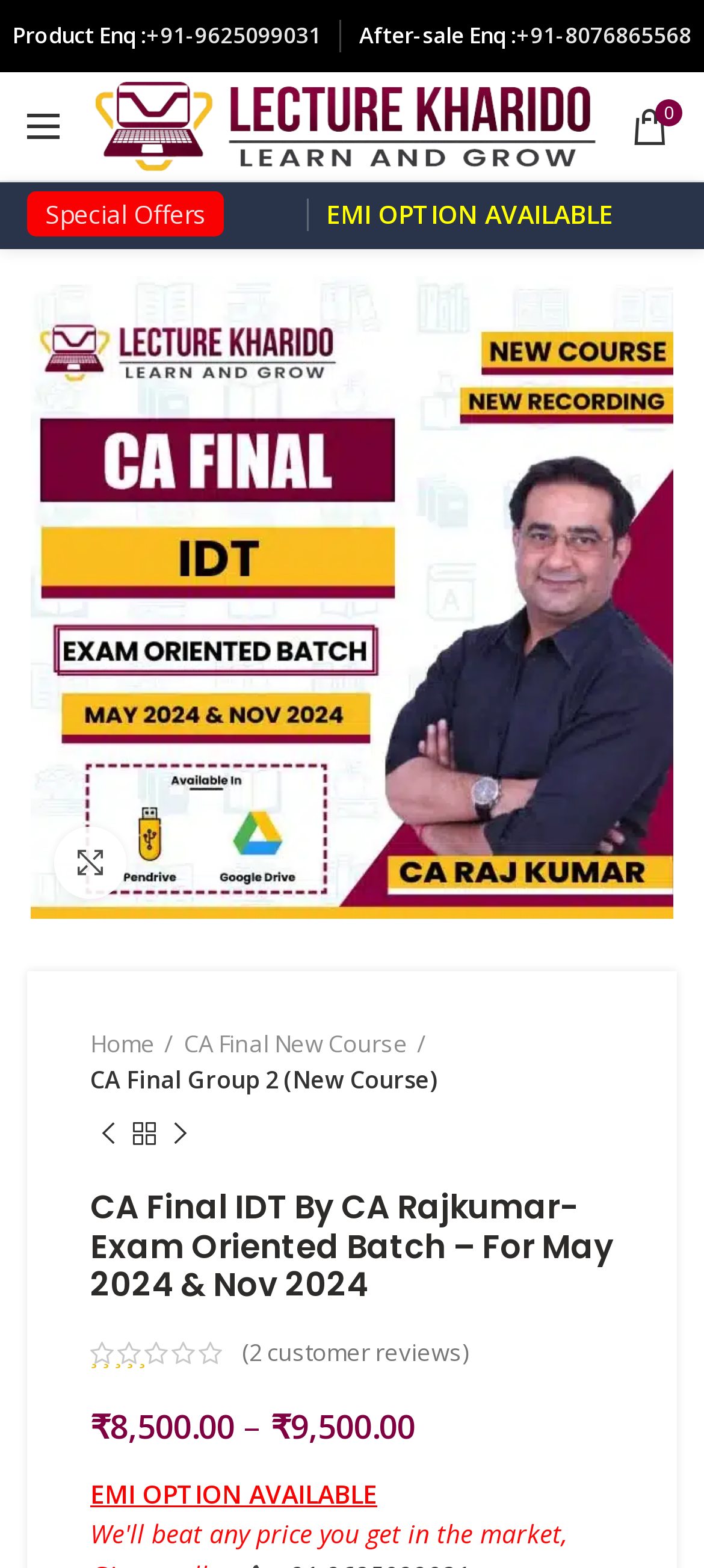Please find the bounding box coordinates of the element that needs to be clicked to perform the following instruction: "Go to home page". The bounding box coordinates should be four float numbers between 0 and 1, represented as [left, top, right, bottom].

[0.128, 0.654, 0.246, 0.677]